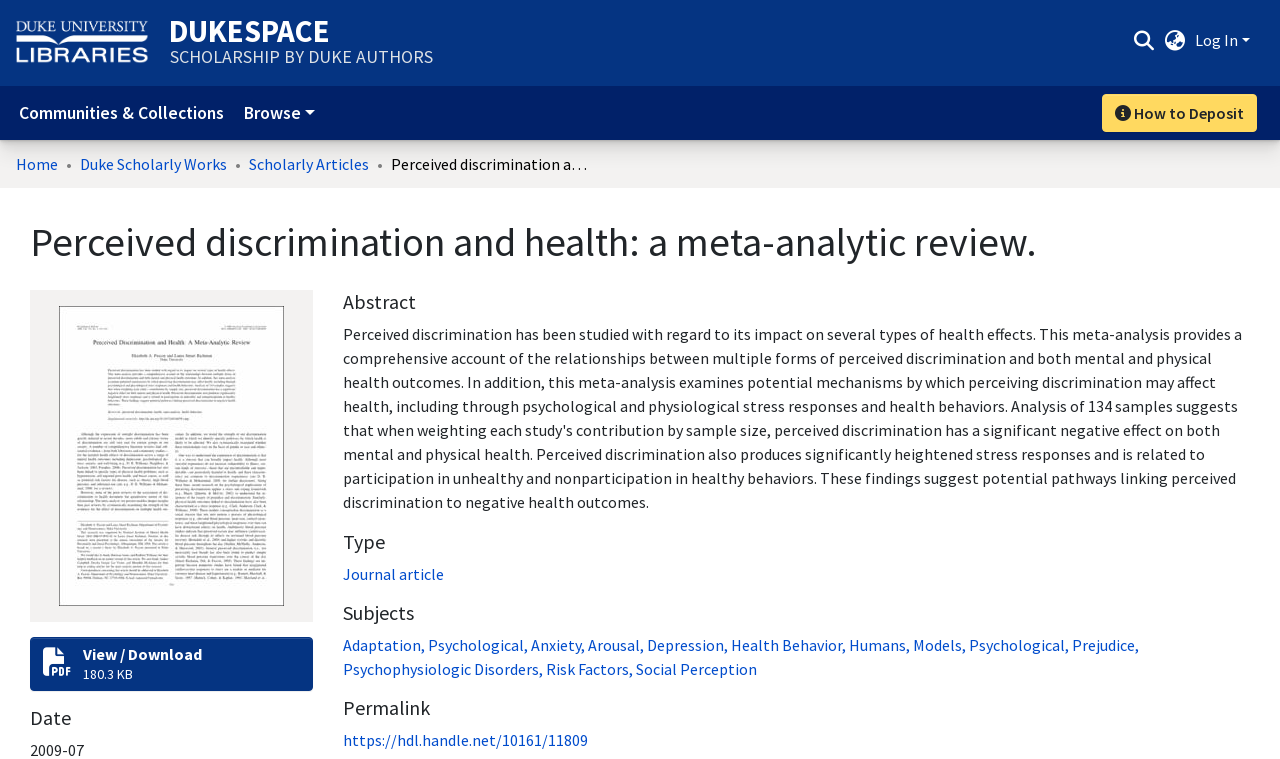What type of article is being described?
Answer the question with a thorough and detailed explanation.

I found the answer by looking at the heading 'Type' and the link 'Journal article' below it, which indicates that the article being described is a journal article.